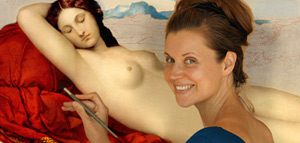Using the information shown in the image, answer the question with as much detail as possible: What is the model reclining against?

The model is reclining against a lush, red backdrop, which provides a vibrant and striking contrast to the serene expression and elegant pose of the model, adding to the overall aesthetic of the image.